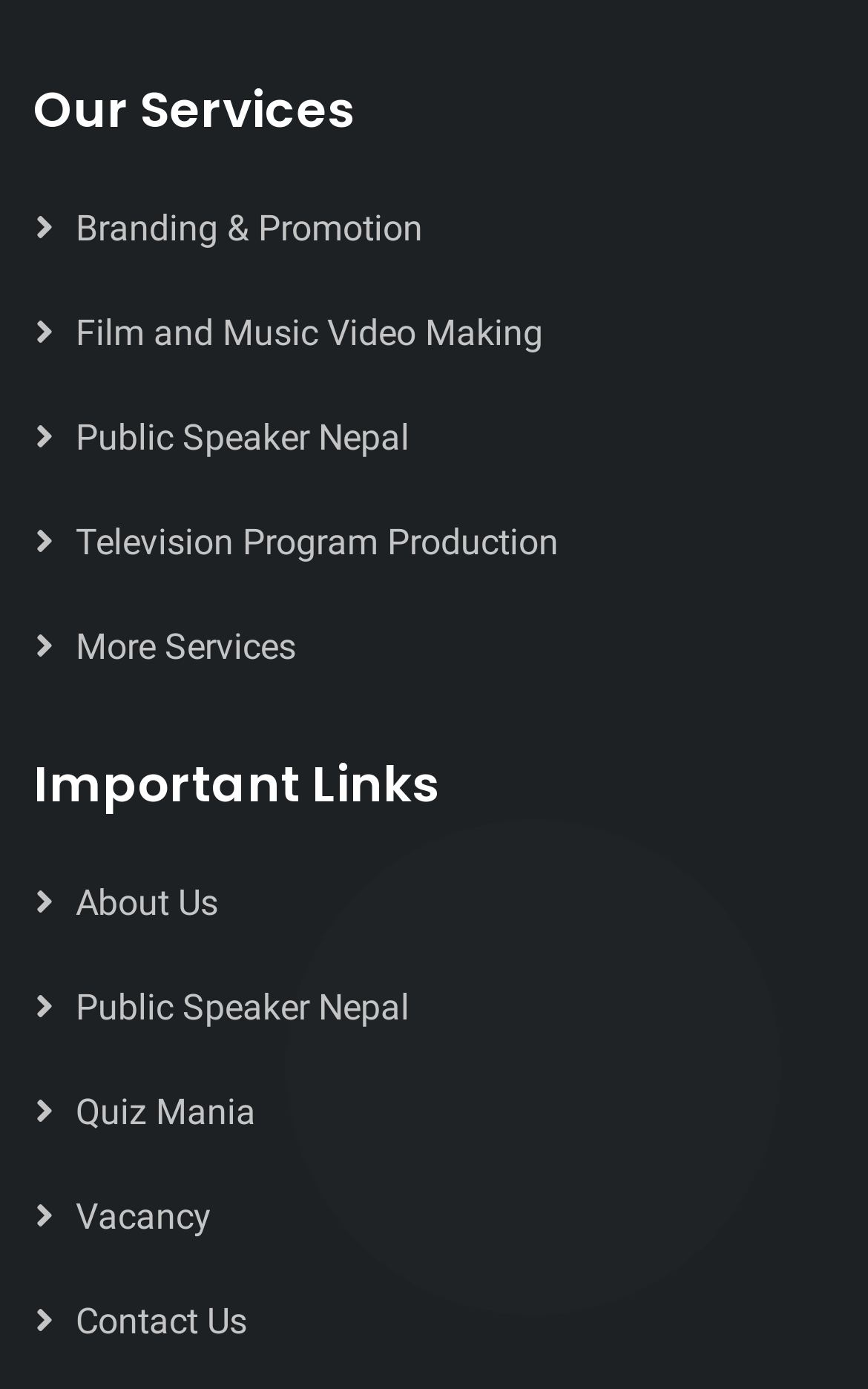Please identify the bounding box coordinates of the area I need to click to accomplish the following instruction: "Explore user recognition".

None